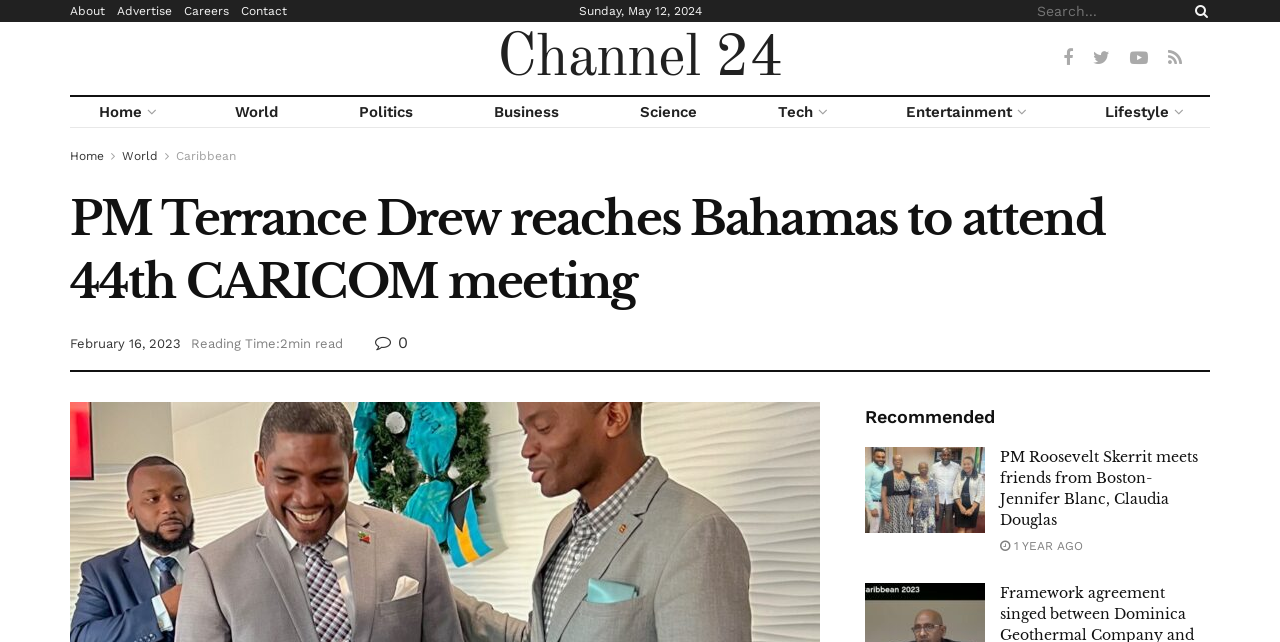Determine the bounding box coordinates of the section to be clicked to follow the instruction: "Go to the 'Home' page". The coordinates should be given as four float numbers between 0 and 1, formatted as [left, top, right, bottom].

[0.055, 0.151, 0.144, 0.198]